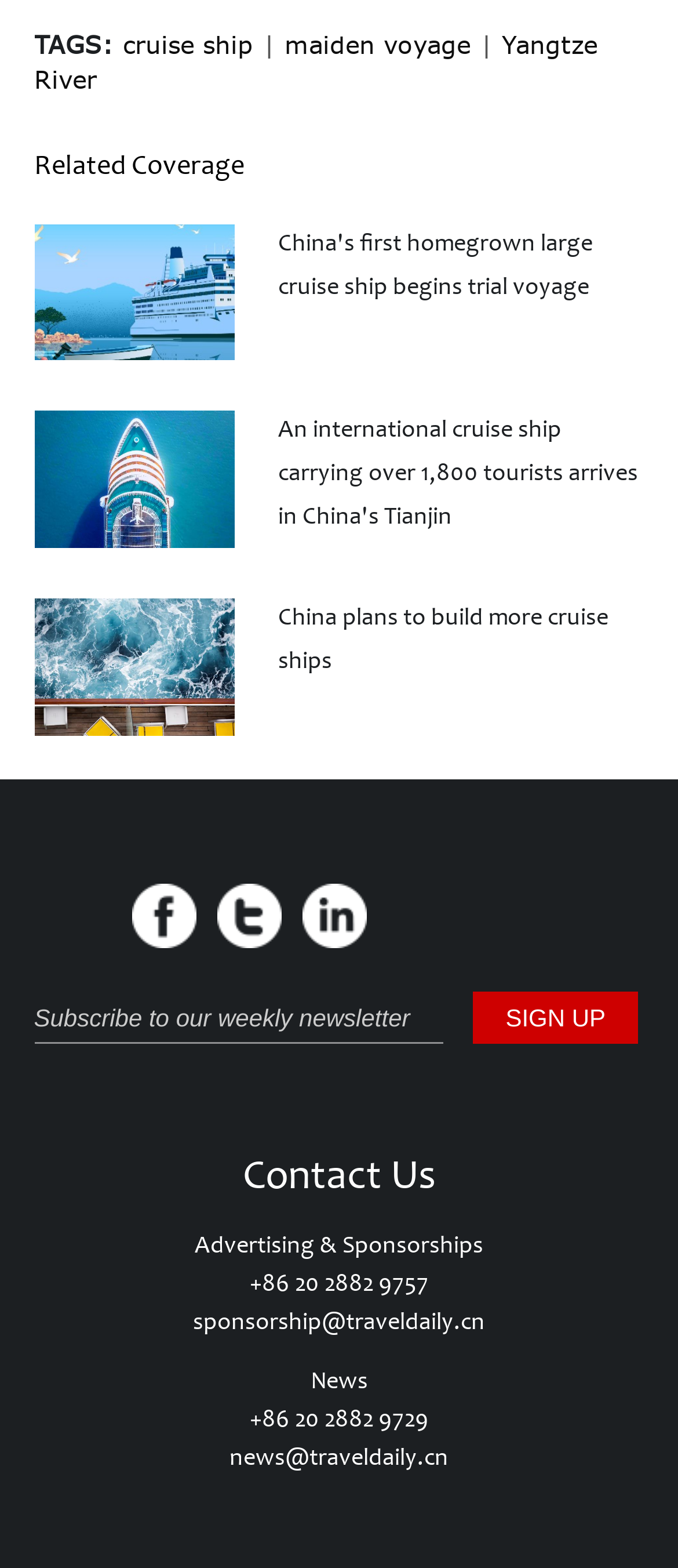Given the webpage screenshot, identify the bounding box of the UI element that matches this description: "sponsorship@traveldaily.cn".

[0.285, 0.833, 0.715, 0.852]